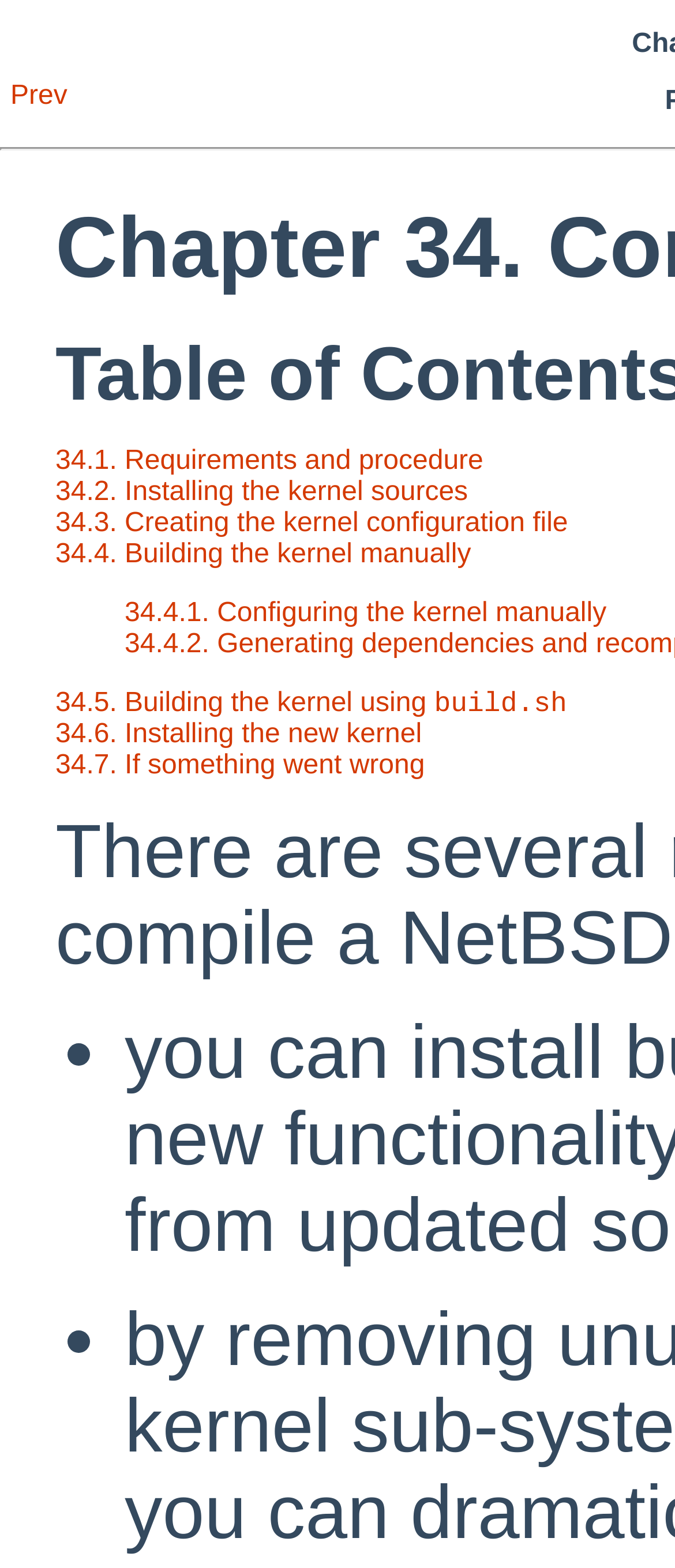Locate the bounding box coordinates of the element to click to perform the following action: 'learn about building the kernel manually'. The coordinates should be given as four float values between 0 and 1, in the form of [left, top, right, bottom].

[0.082, 0.344, 0.698, 0.362]